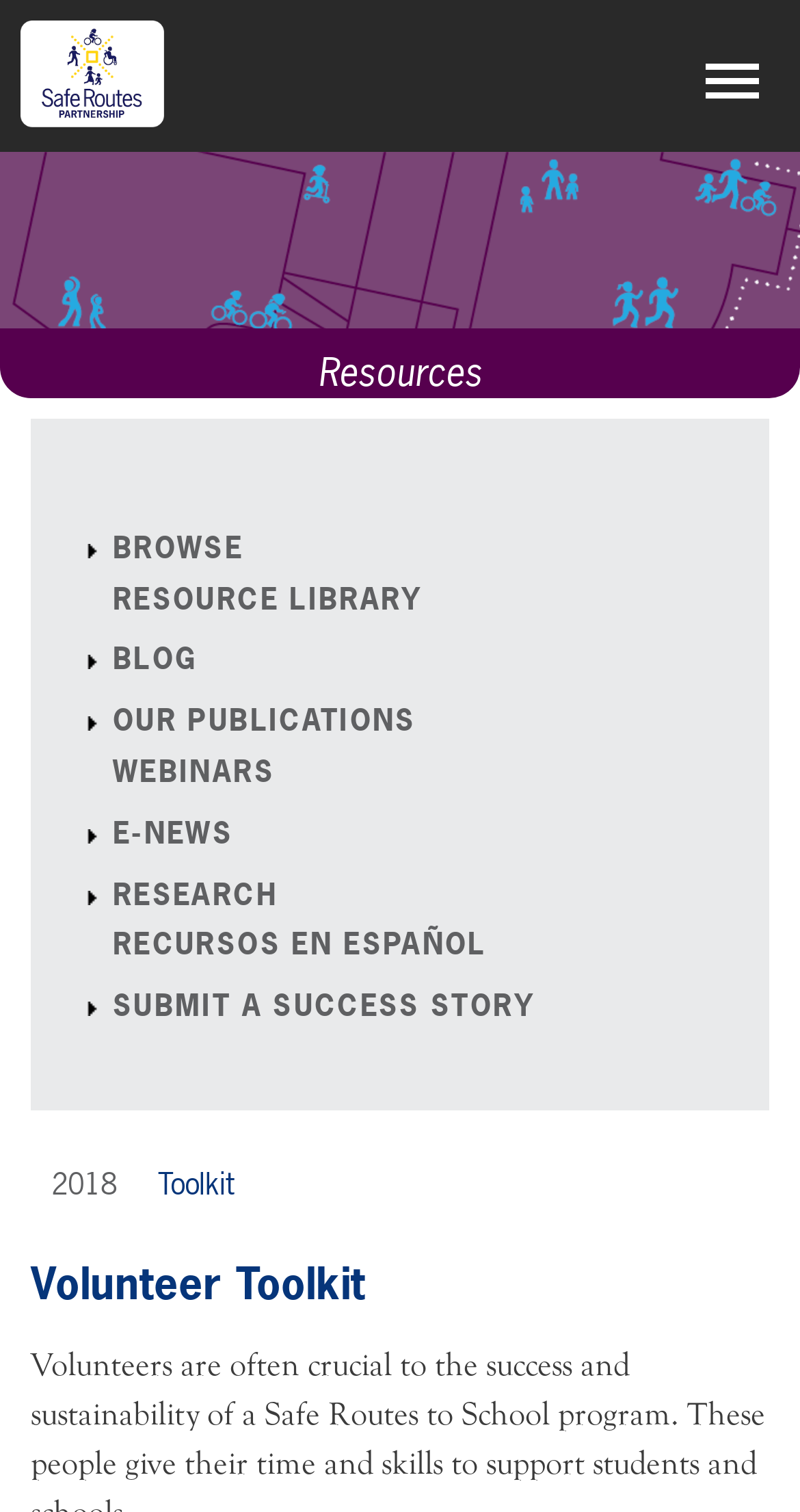Identify the bounding box coordinates for the UI element described as follows: "alt="Facebook" title="Facebook"". Ensure the coordinates are four float numbers between 0 and 1, formatted as [left, top, right, bottom].

[0.113, 0.388, 0.169, 0.412]